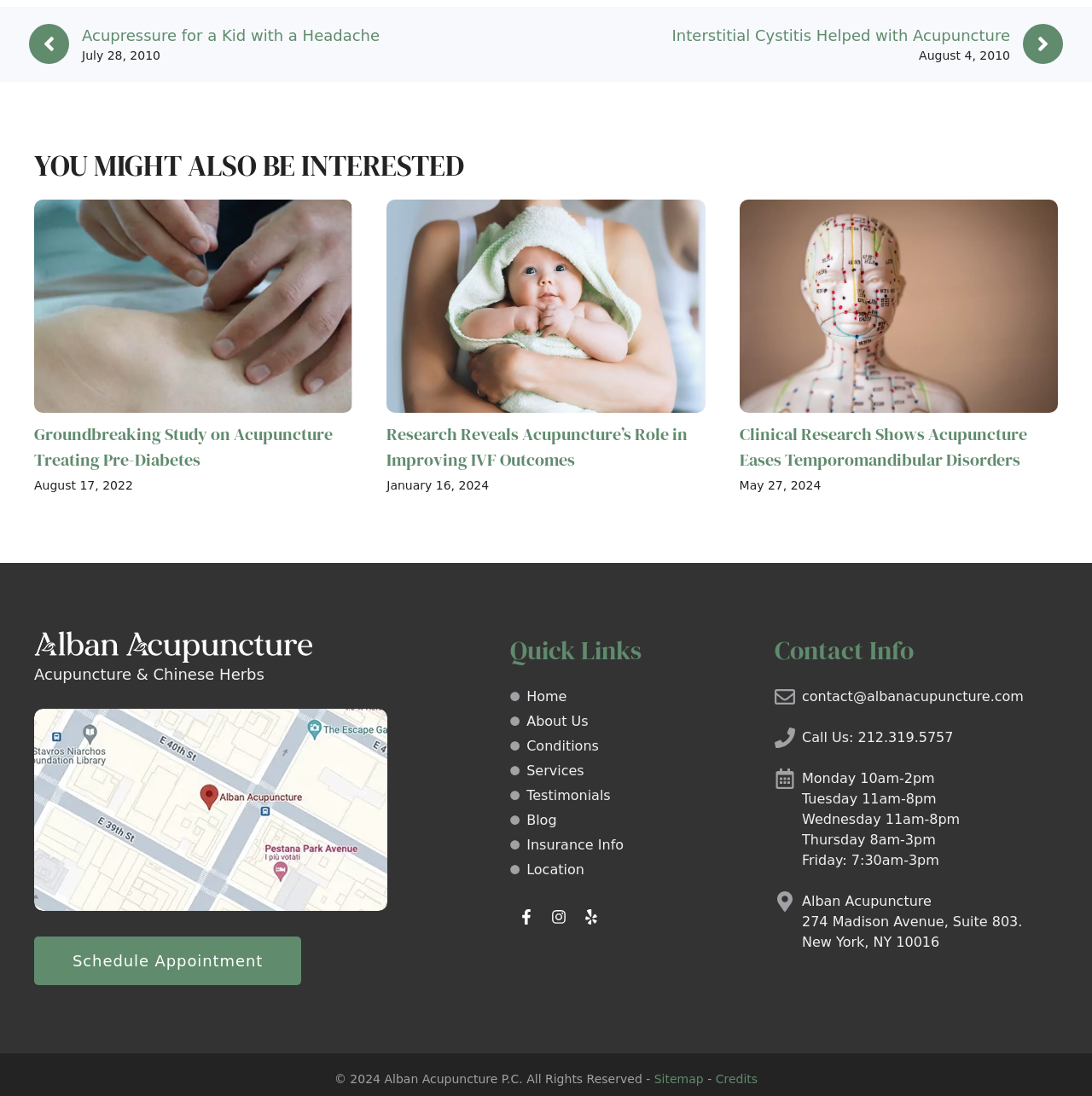Kindly provide the bounding box coordinates of the section you need to click on to fulfill the given instruction: "Click on the 'Acupressure for a Kid with a Headache' link".

[0.075, 0.025, 0.348, 0.041]